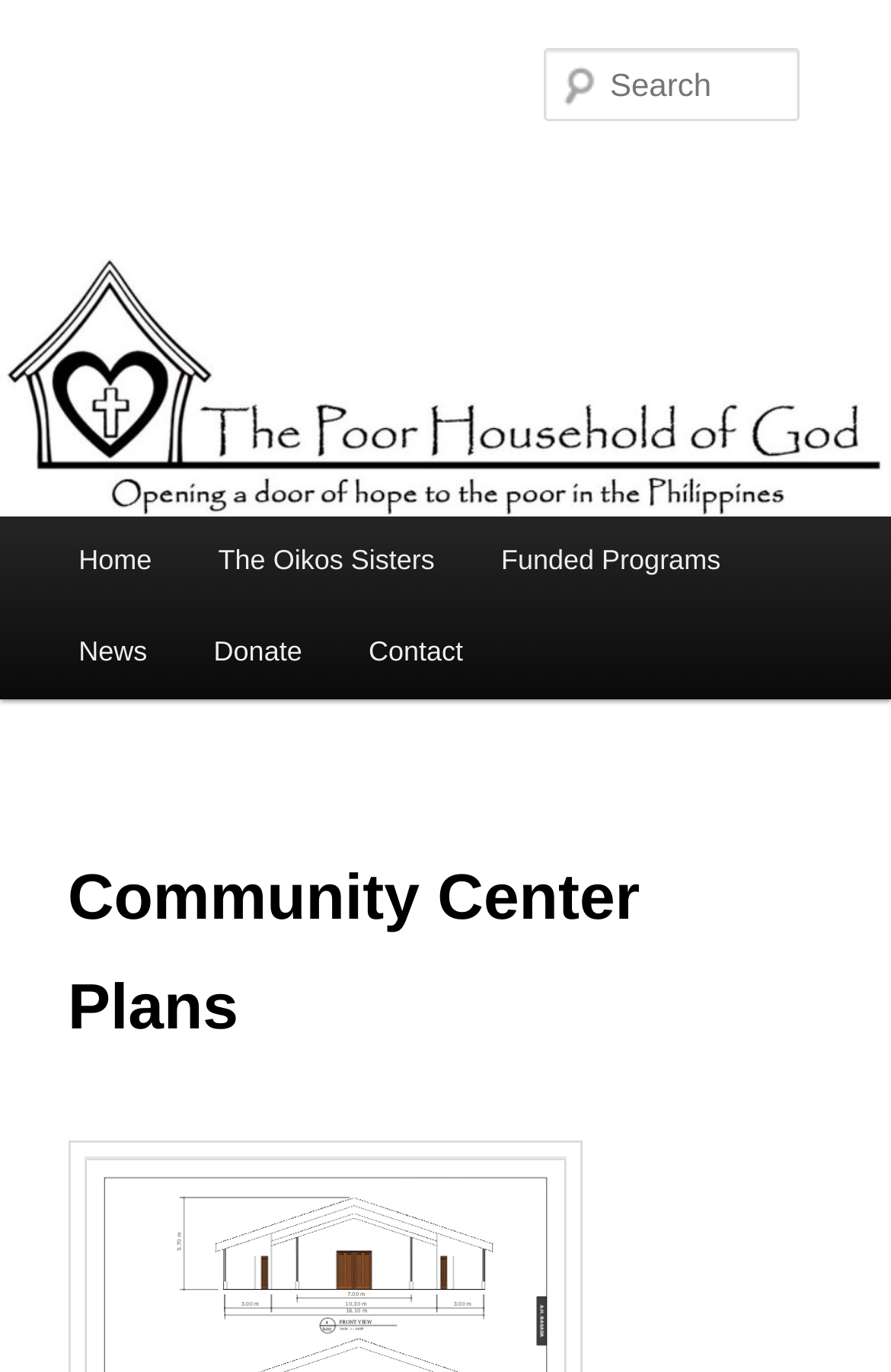Find the bounding box coordinates of the clickable area that will achieve the following instruction: "Visit The Oikos Sisters page".

[0.208, 0.376, 0.525, 0.442]